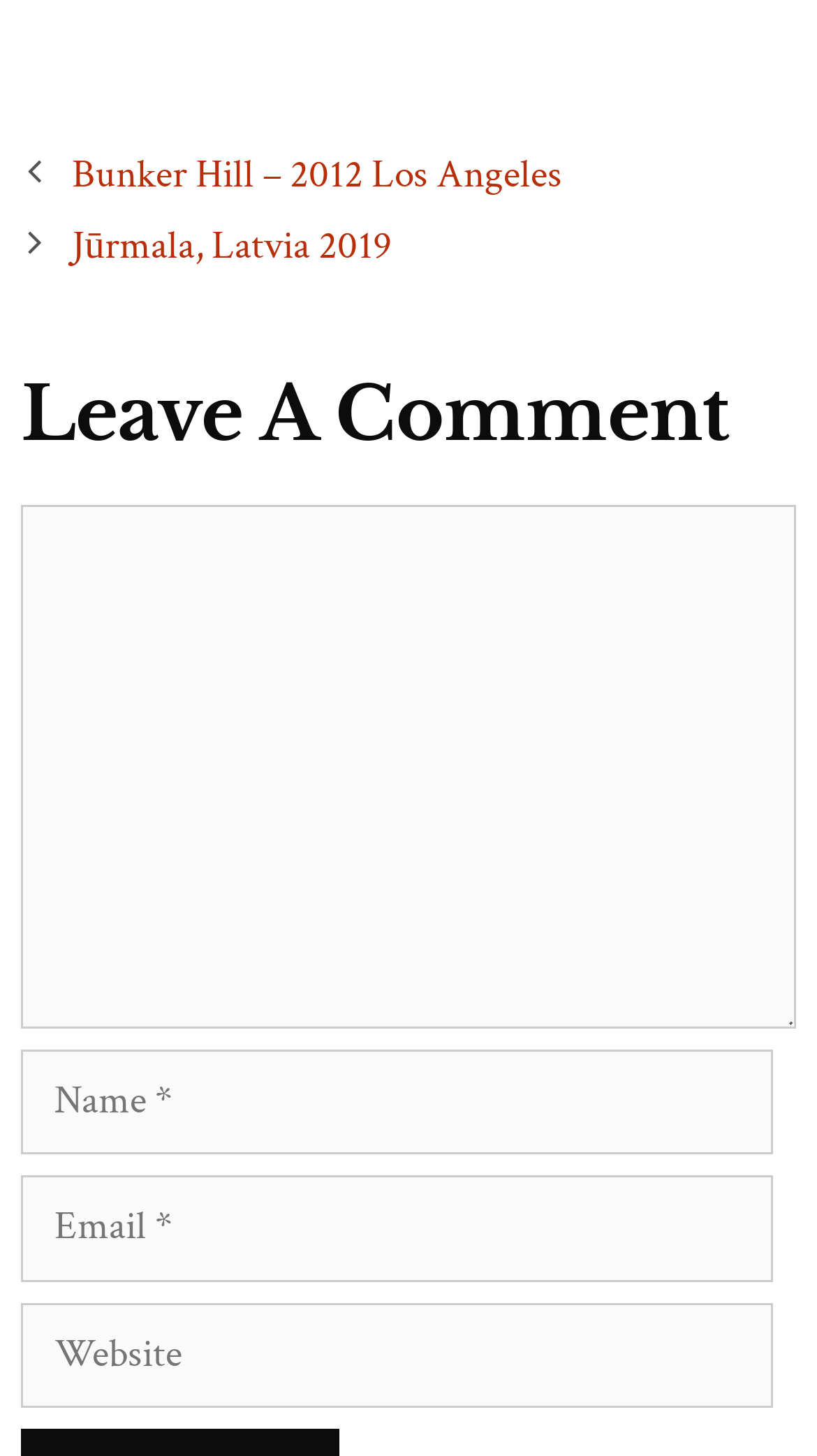What is the label of the first textbox in the comment section?
Please use the image to provide an in-depth answer to the question.

The first textbox in the comment section has a label 'Name', which is indicated by the StaticText element 'Name' preceding the textbox element.